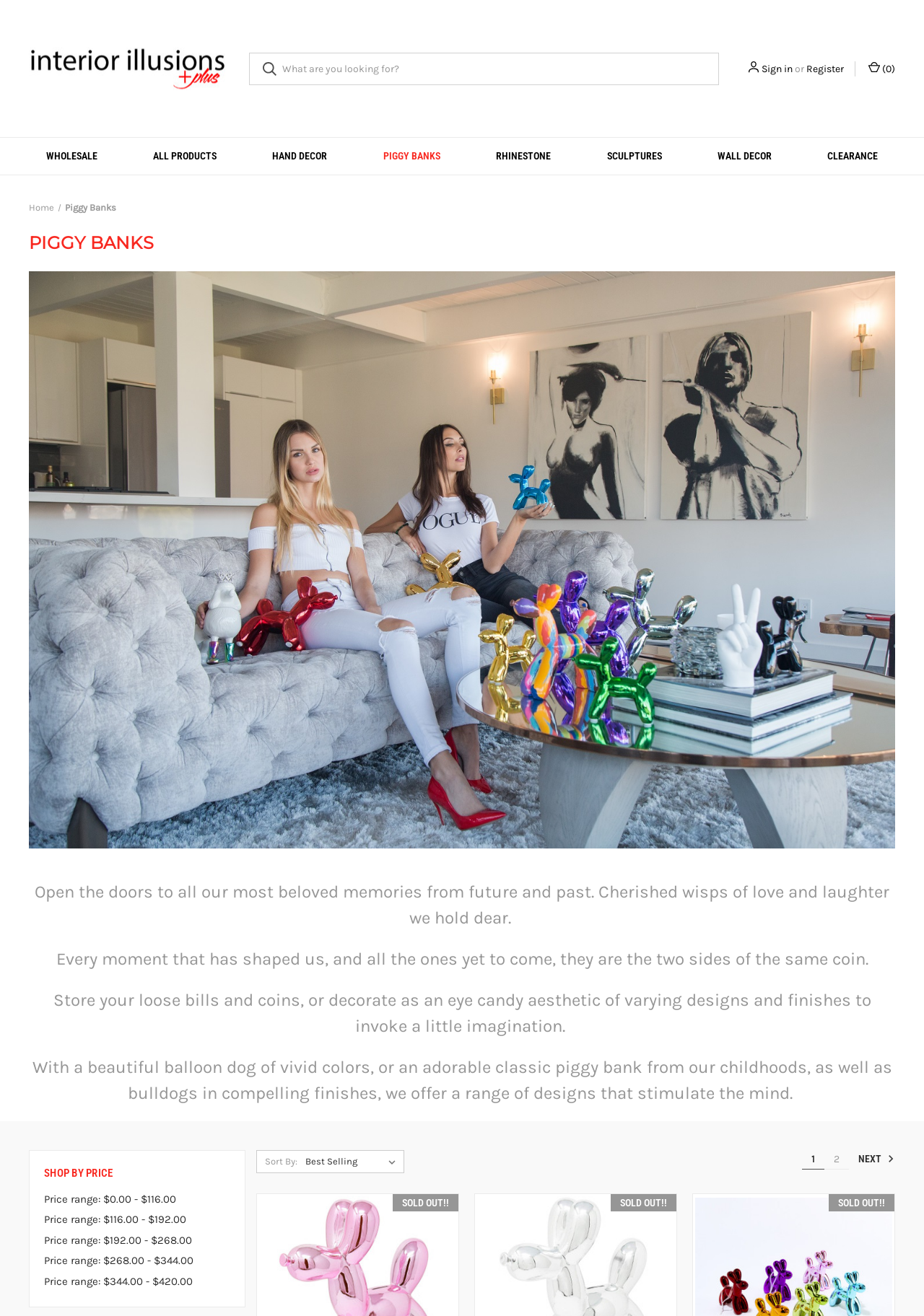Identify the bounding box coordinates of the clickable region to carry out the given instruction: "Sort products by price".

[0.328, 0.874, 0.437, 0.891]